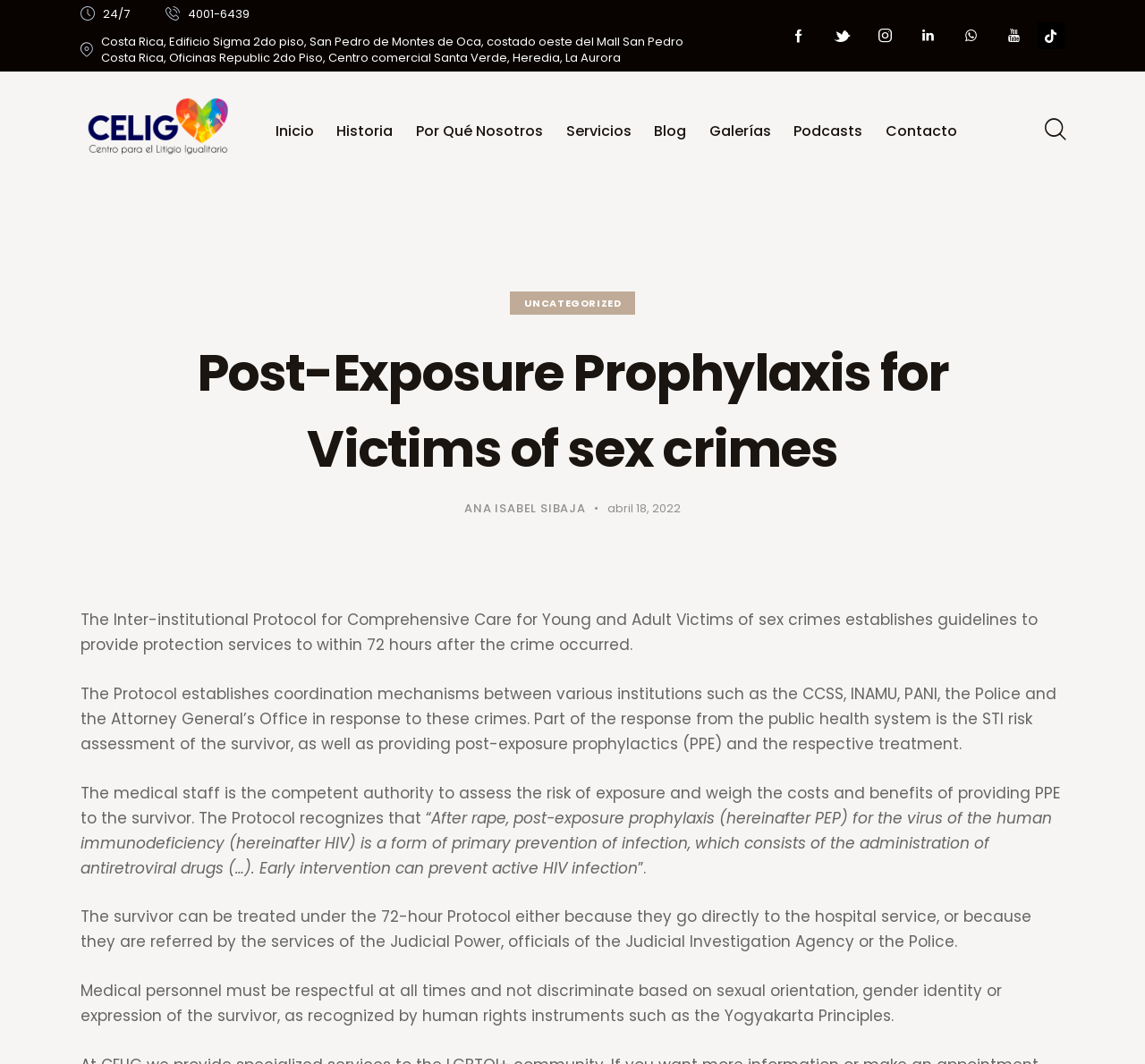Determine the bounding box coordinates of the section I need to click to execute the following instruction: "Contact CELIG". Provide the coordinates as four float numbers between 0 and 1, i.e., [left, top, right, bottom].

[0.763, 0.103, 0.846, 0.146]